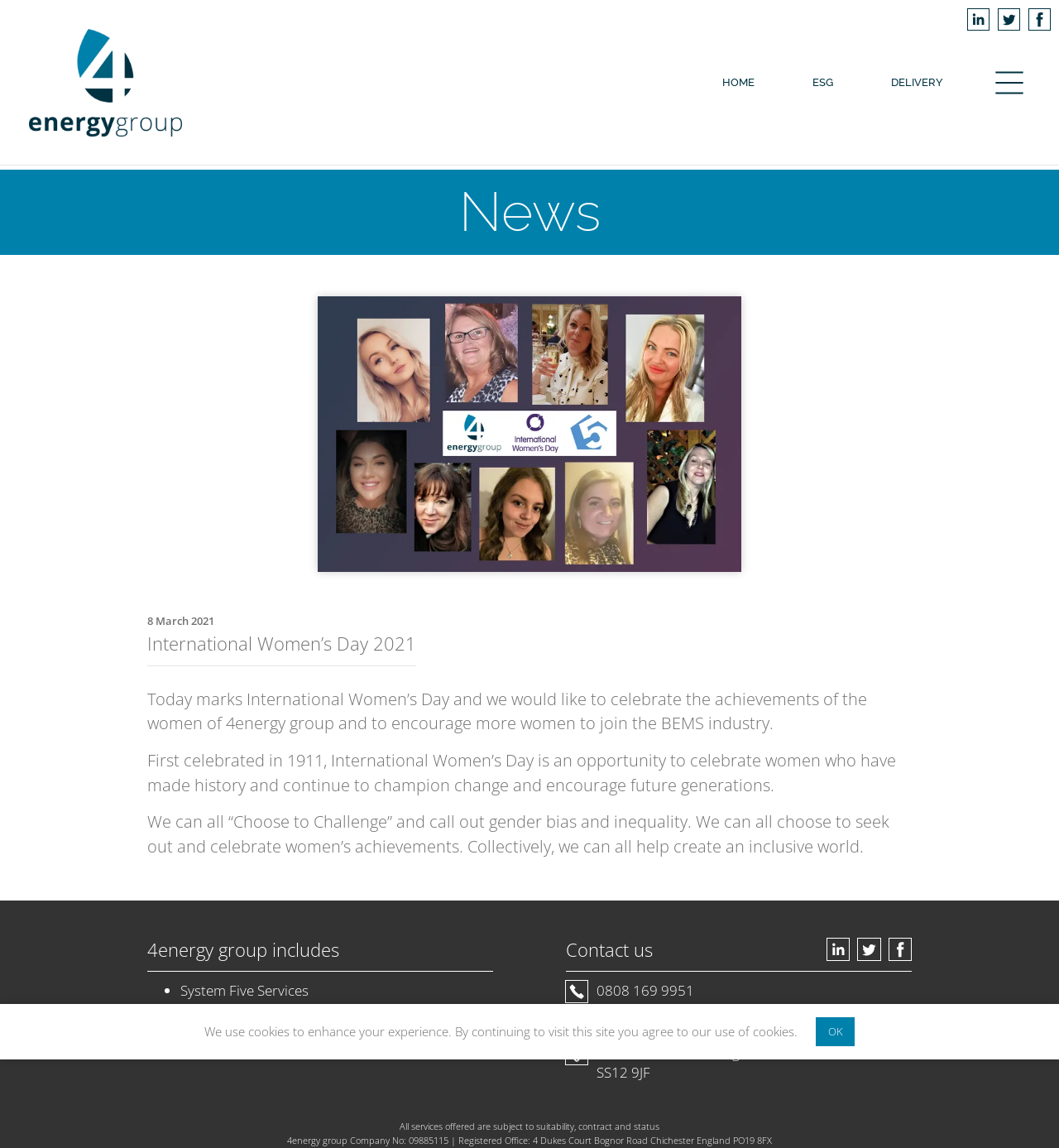Identify the bounding box coordinates of the region that should be clicked to execute the following instruction: "Click the OK button".

[0.77, 0.886, 0.807, 0.911]